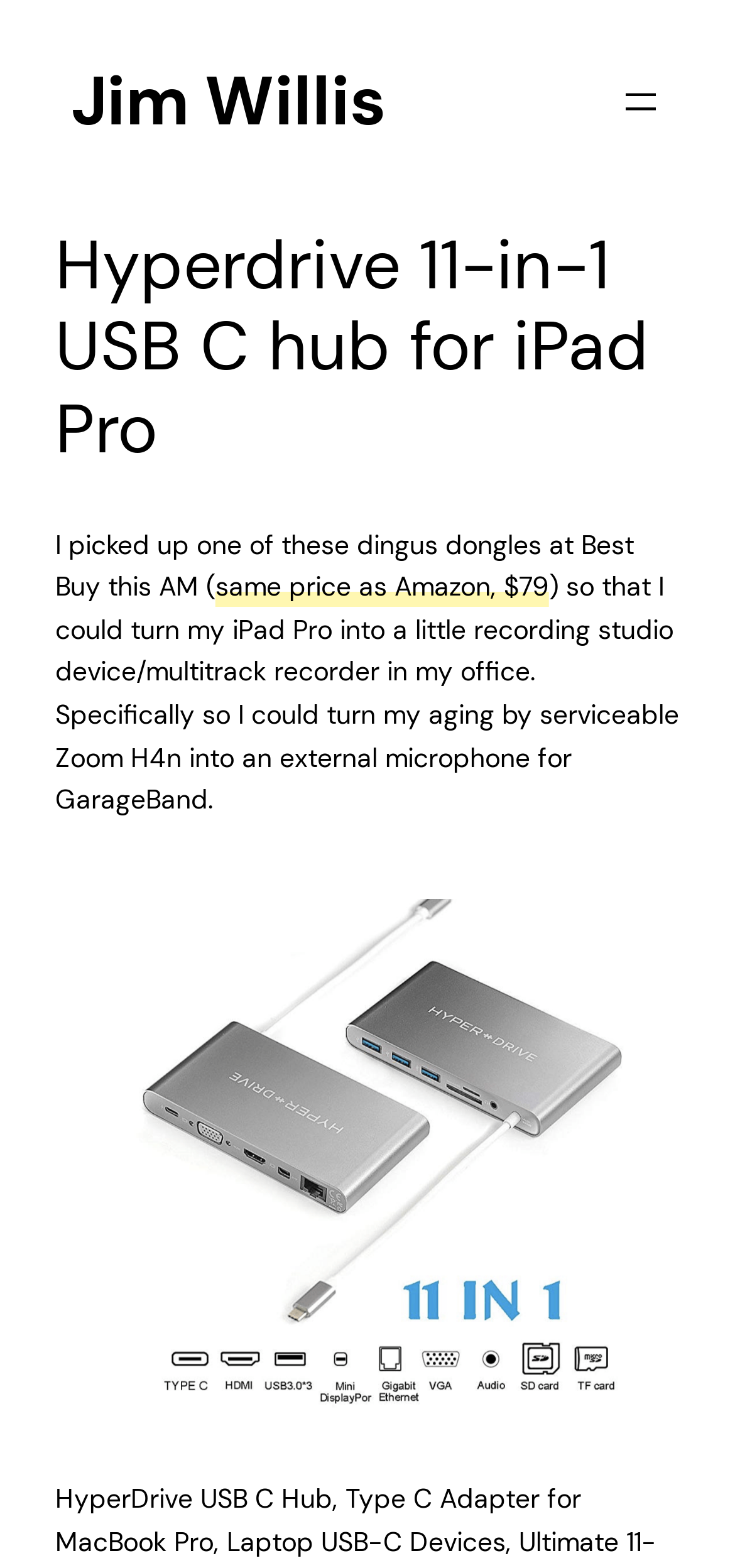What is the price of the dingus dongle?
From the image, provide a succinct answer in one word or a short phrase.

$79